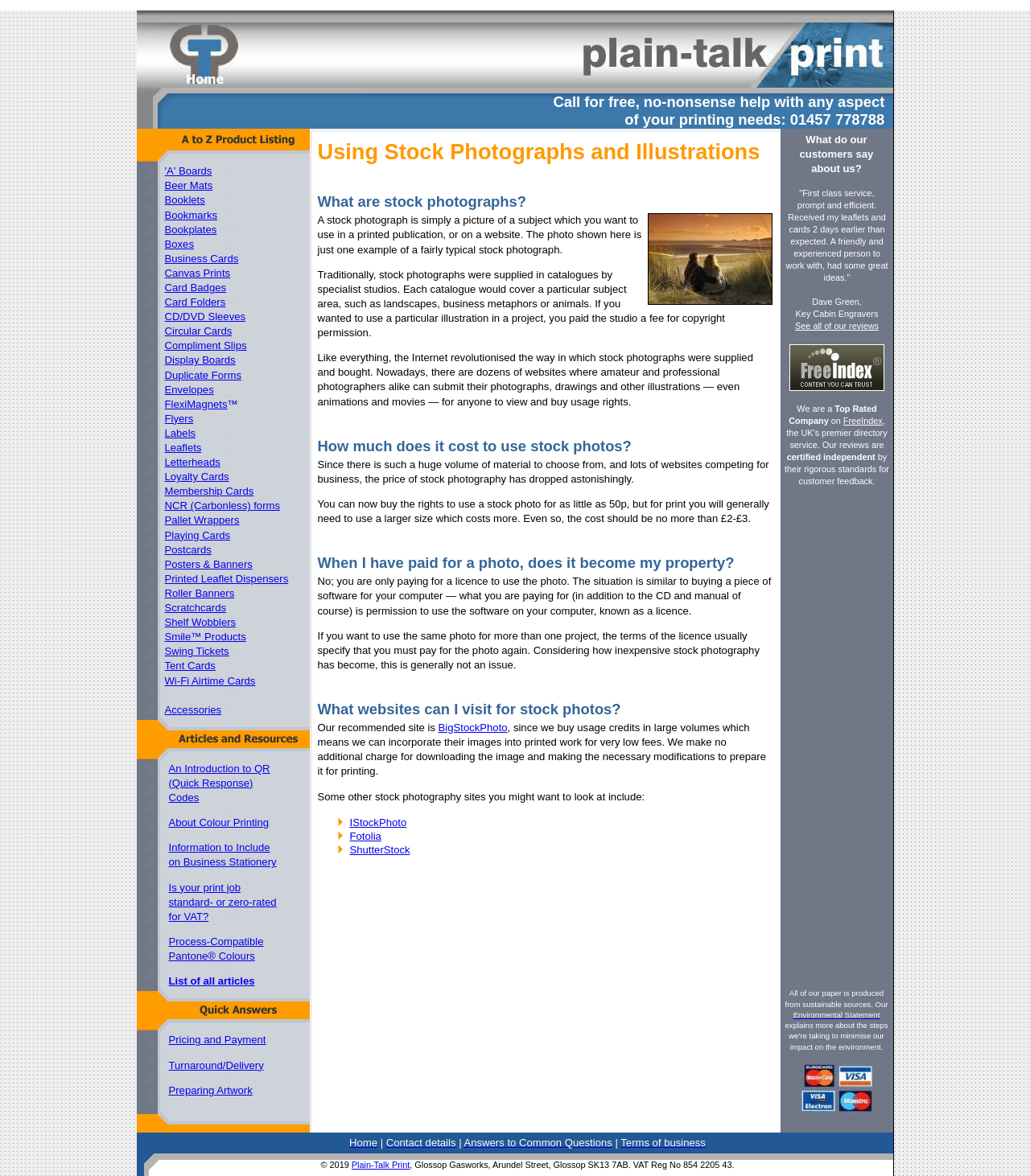What is the phone number for free help?
Please answer the question with a detailed and comprehensive explanation.

I found the phone number by examining the table cell with the text 'Call for free, no-nonsense help with any aspect of your printing needs: 01457 778788'.